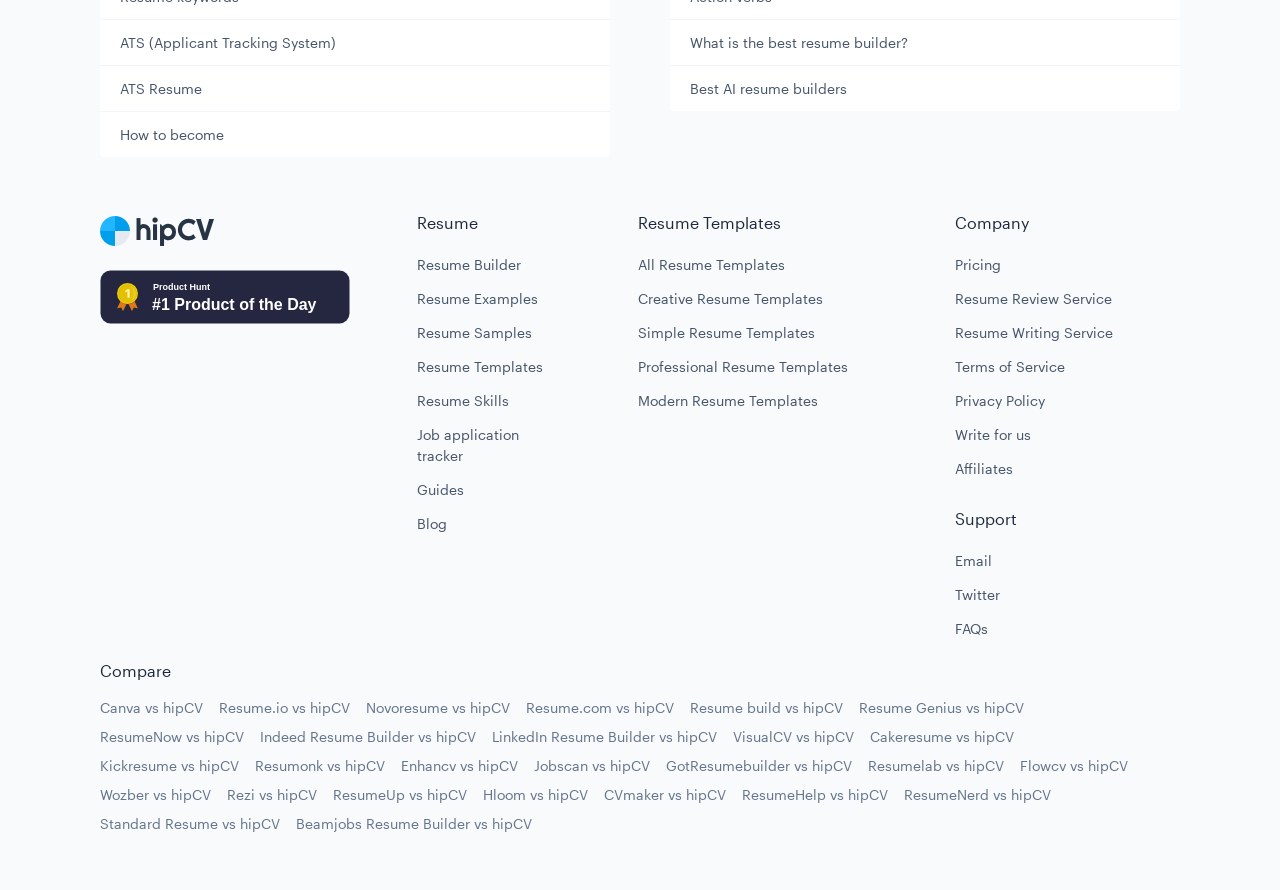Identify the bounding box coordinates for the element you need to click to achieve the following task: "Check out 'Blog'". Provide the bounding box coordinates as four float numbers between 0 and 1, in the form [left, top, right, bottom].

[0.326, 0.57, 0.427, 0.607]